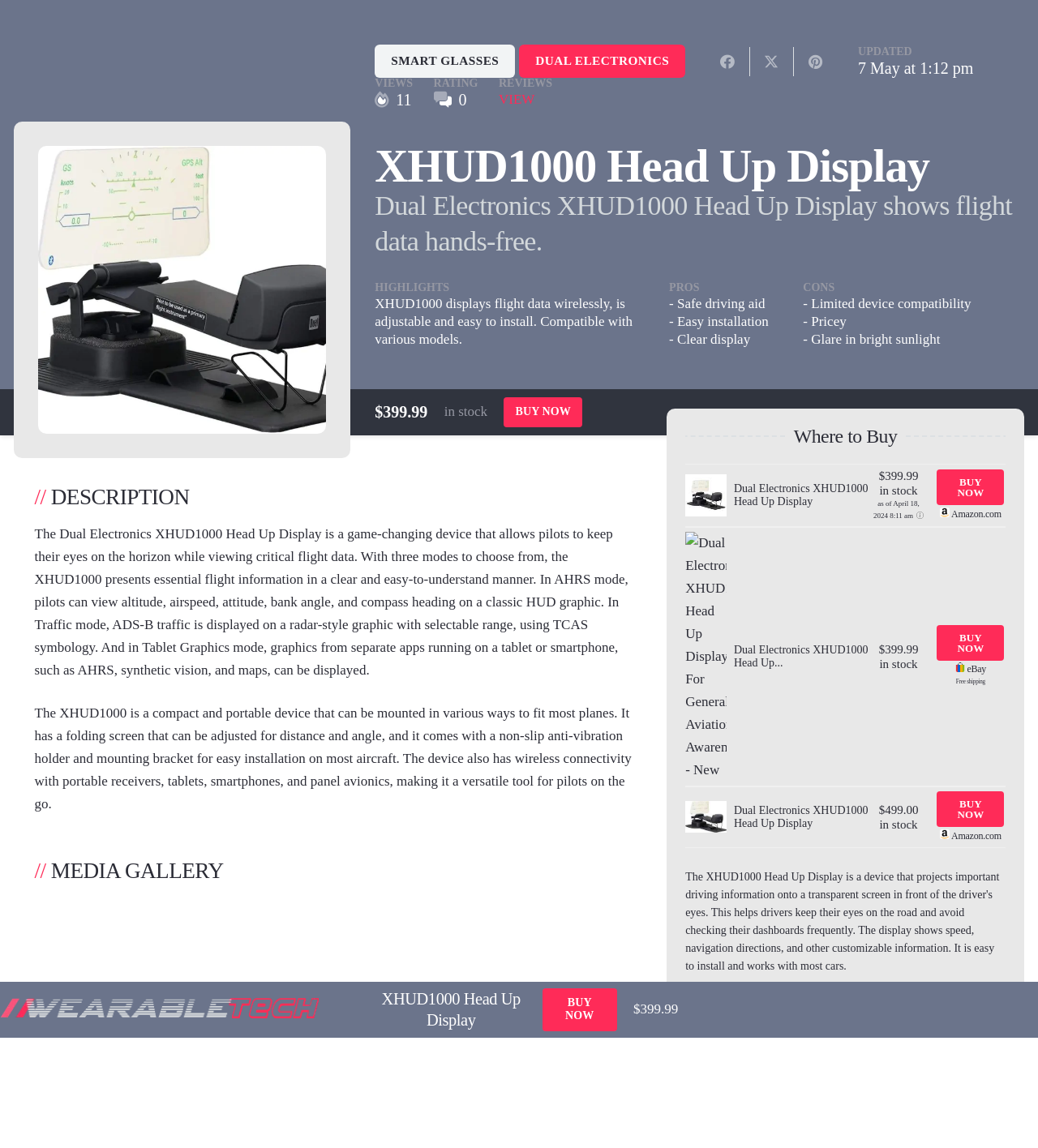Provide a thorough and detailed response to the question by examining the image: 
How many customer reviews are there?

I found the link '0 customer reviews' under the 'RATING' section, which indicates that there are no customer reviews available.